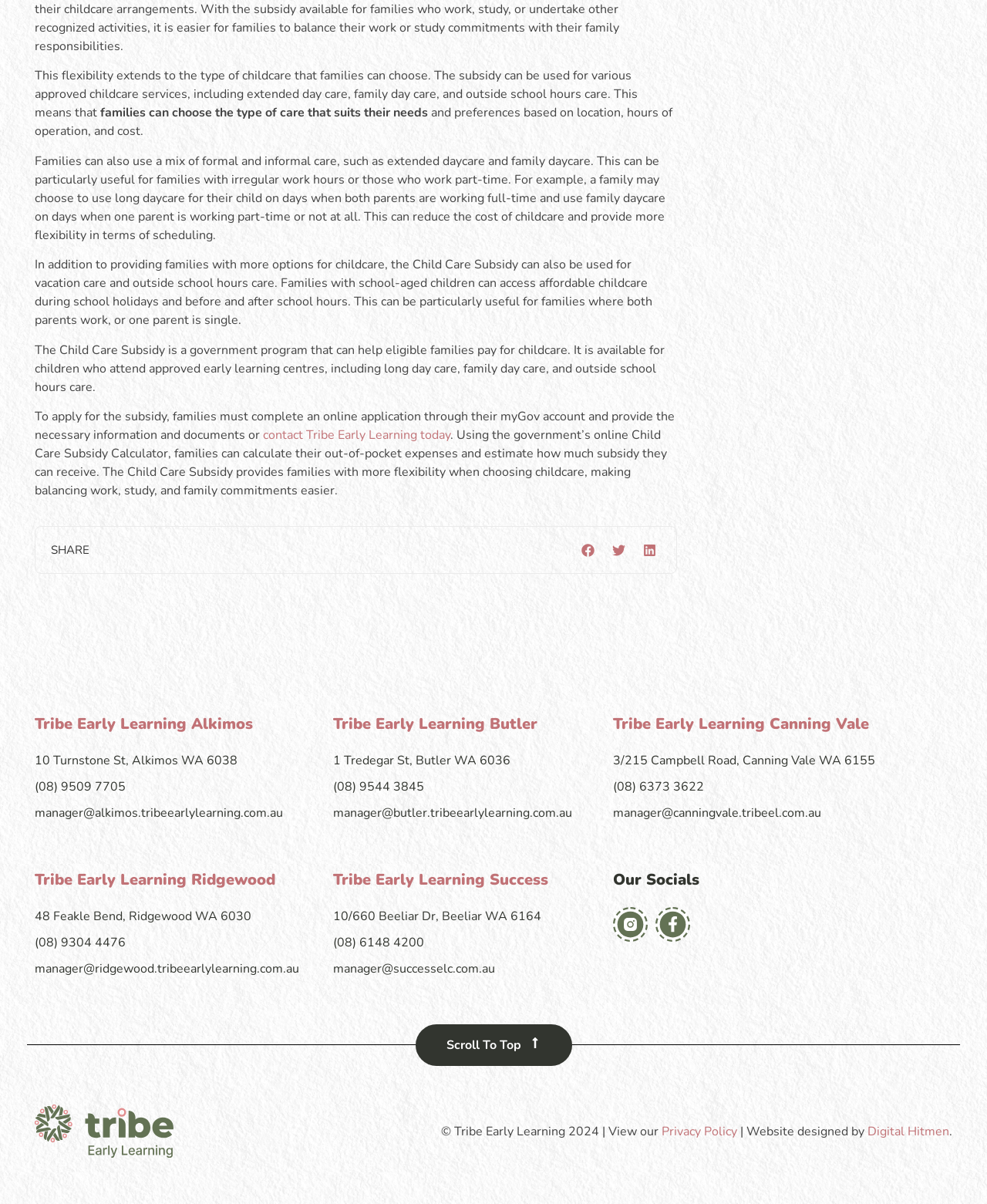Locate the bounding box coordinates of the element that should be clicked to fulfill the instruction: "Share on facebook".

[0.584, 0.447, 0.607, 0.467]